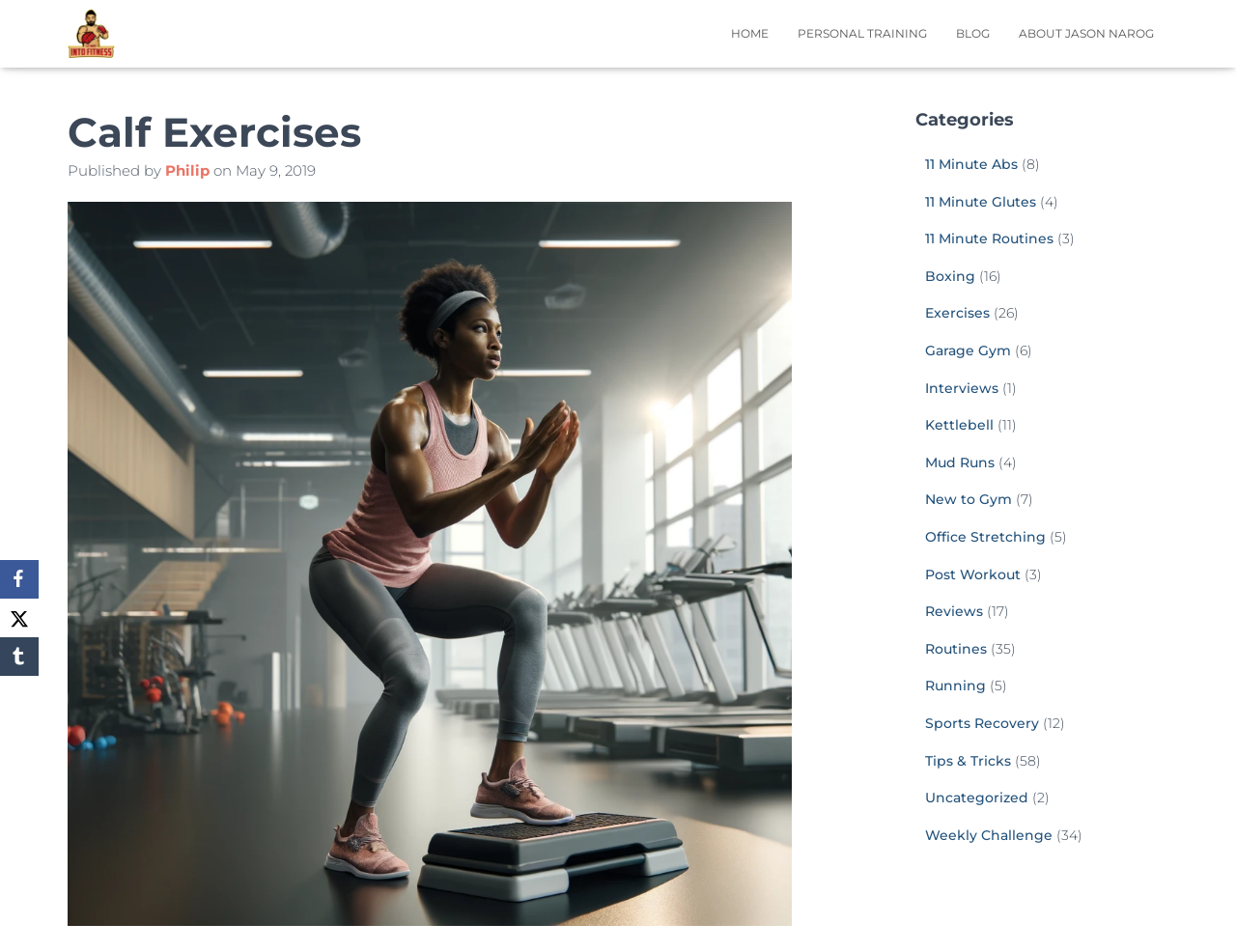How many social media links are there?
Answer the question with as much detail as you can, using the image as a reference.

I counted the number of link elements at the bottom of the webpage with social media platform names, which are Facebook, Tumblr, and X, totaling 3 links.